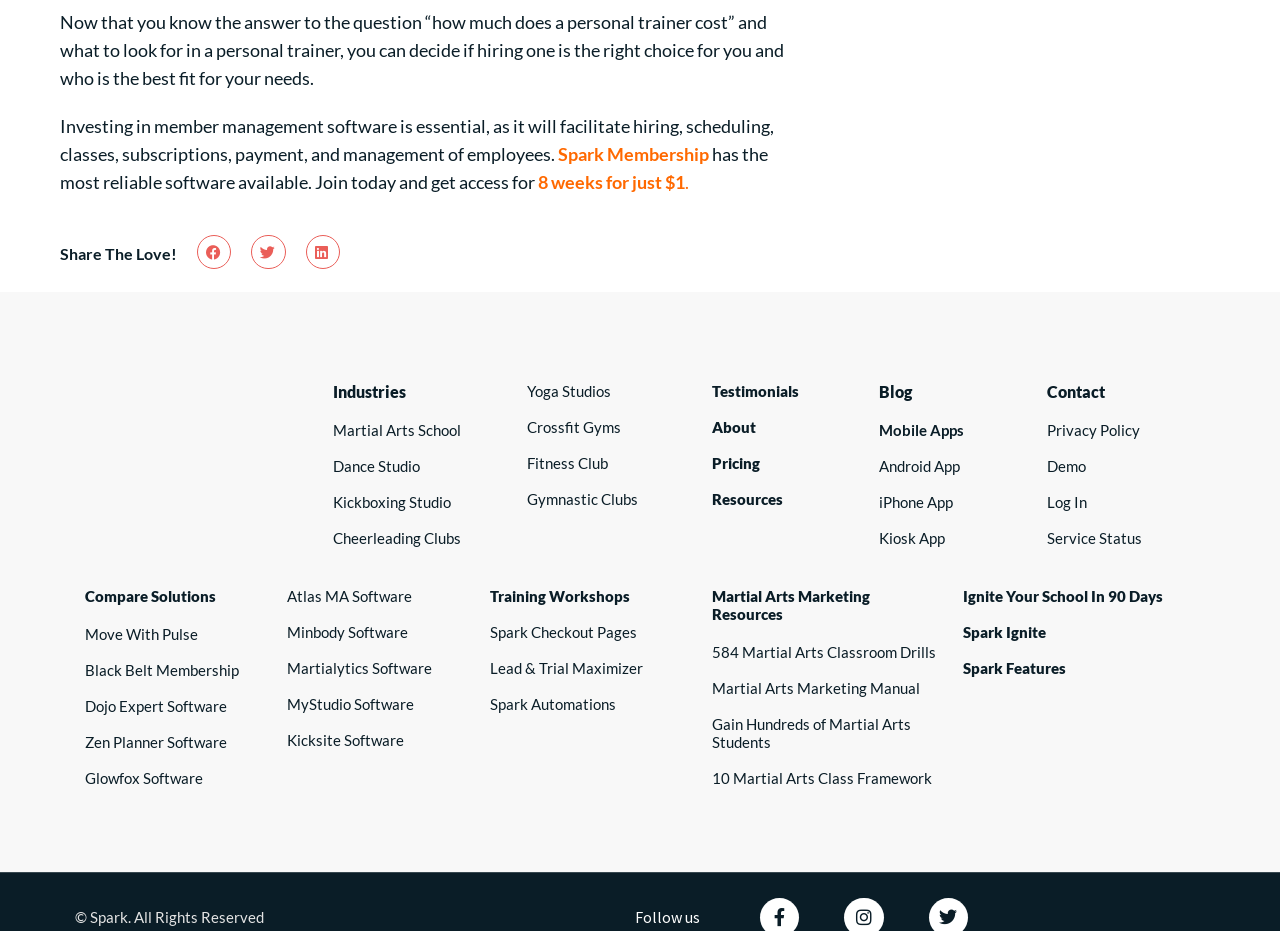Locate the bounding box coordinates of the clickable area needed to fulfill the instruction: "Read the blog".

[0.687, 0.41, 0.713, 0.43]